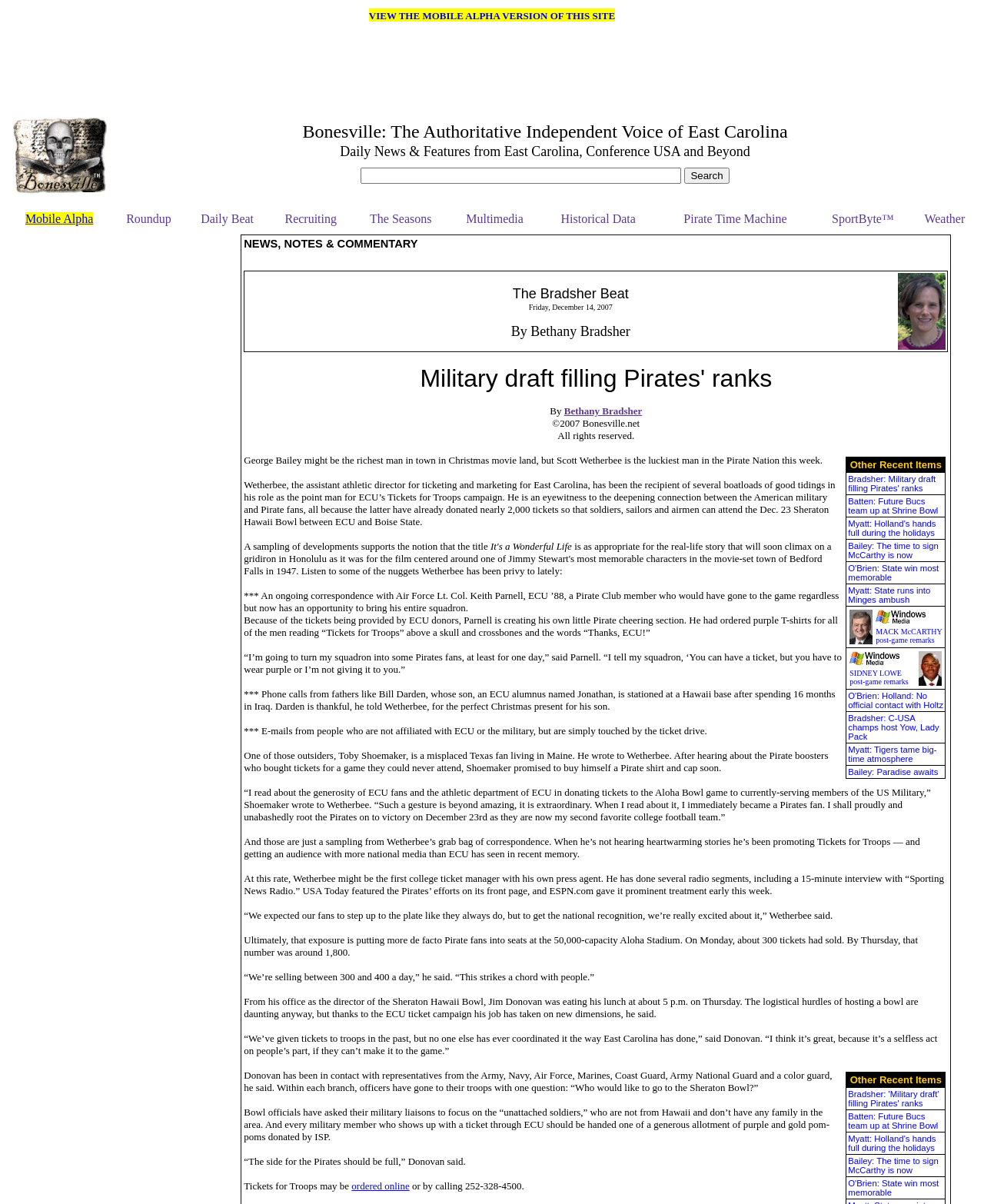Analyze the image and deliver a detailed answer to the question: What is the purpose of the 'VIEW THE MOBILE ALPHA VERSION OF THIS SITE' link?

The 'VIEW THE MOBILE ALPHA VERSION OF THIS SITE' link is located in the top navigation bar, and it suggests that clicking on it will allow users to view a mobile-optimized version of the website. This is likely intended for users who are accessing the website on a mobile device.